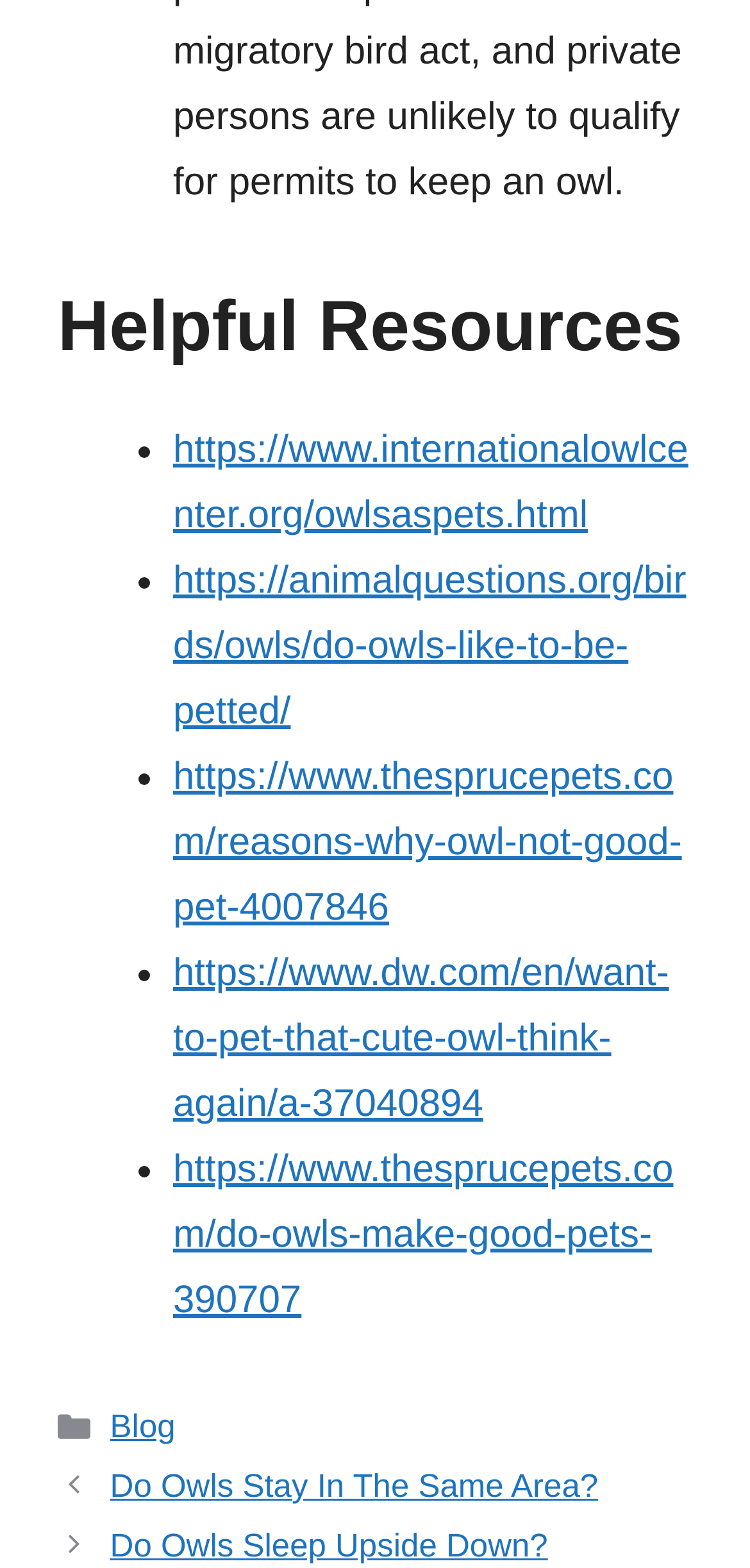Find the bounding box coordinates of the area to click in order to follow the instruction: "go to 'Blog'".

[0.147, 0.899, 0.234, 0.922]